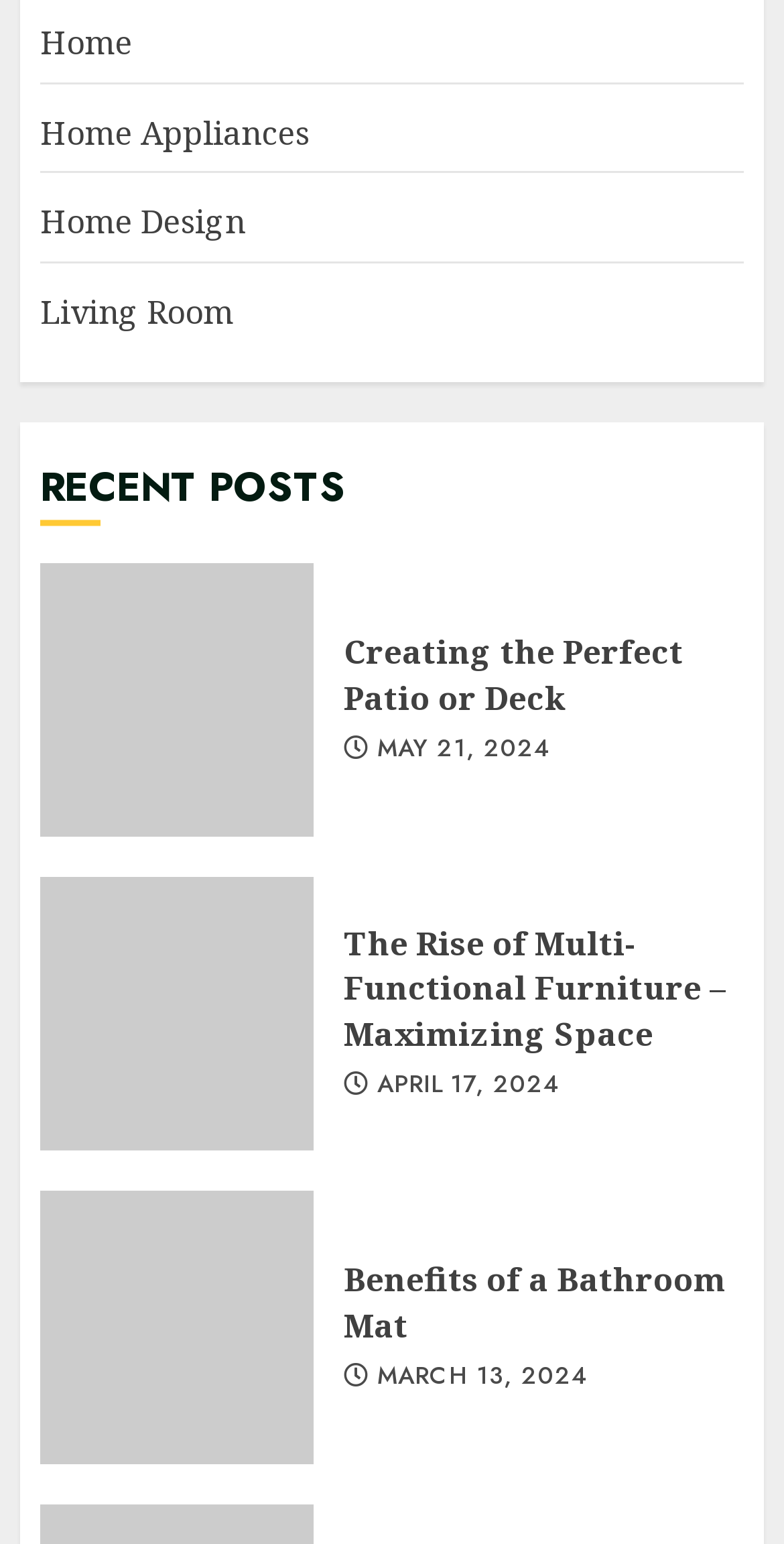Bounding box coordinates are specified in the format (top-left x, top-left y, bottom-right x, bottom-right y). All values are floating point numbers bounded between 0 and 1. Please provide the bounding box coordinate of the region this sentence describes: SHAPING

None